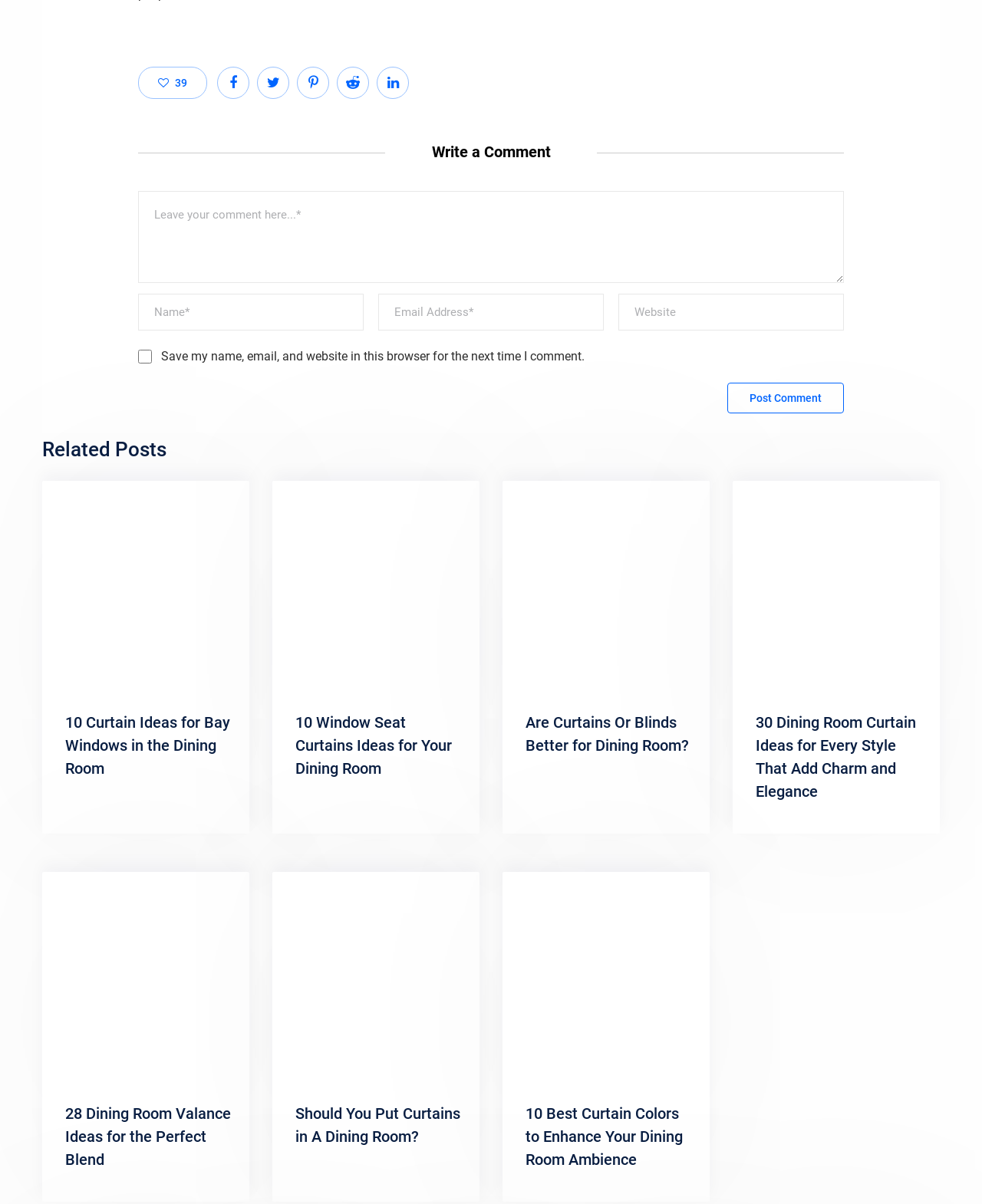From the image, can you give a detailed response to the question below:
How many related posts are displayed on the webpage?

The webpage displays six related posts, each with a heading, an image, and a link. The posts are arranged in a vertical list, with each post having a similar structure.